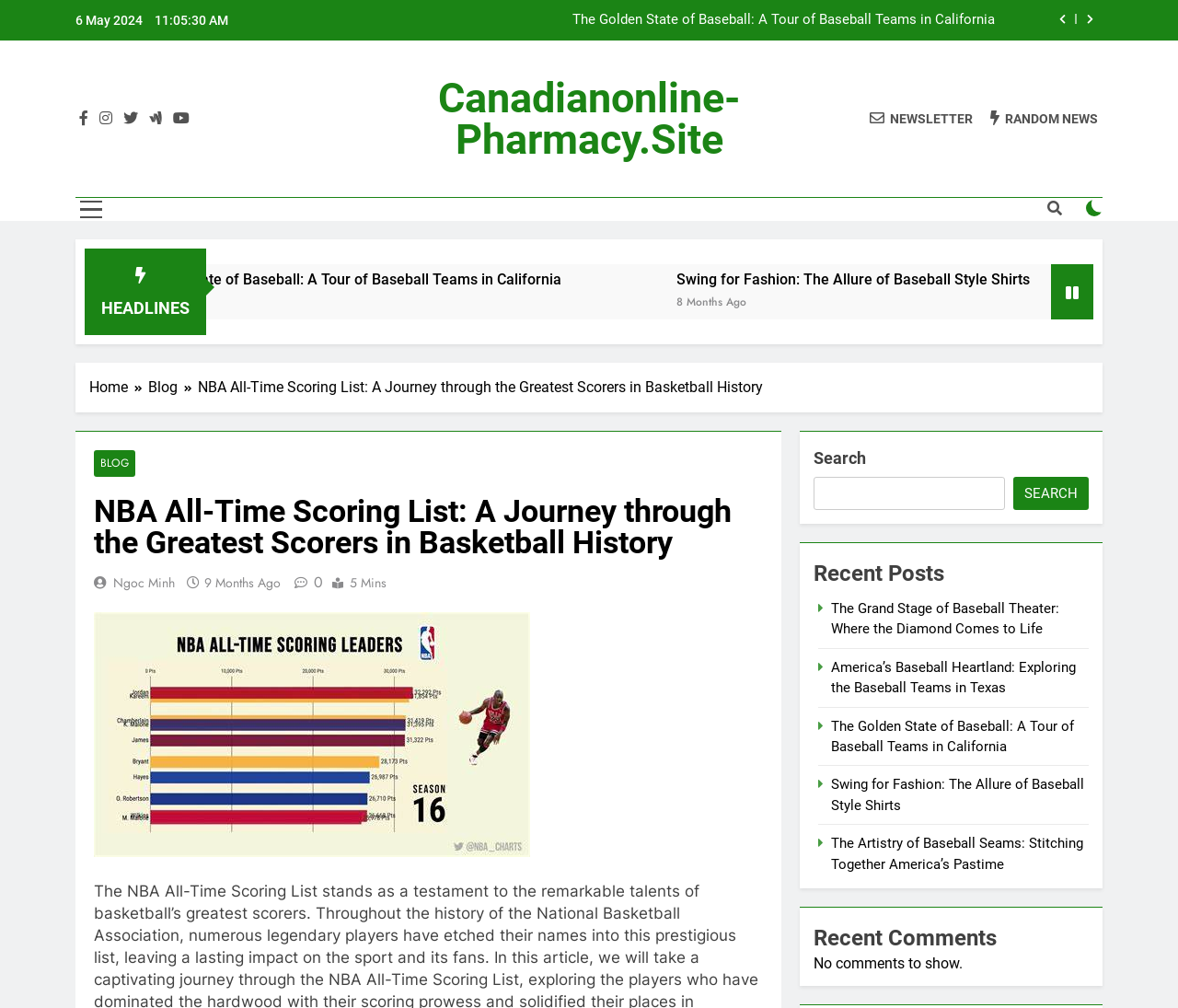Please identify the coordinates of the bounding box that should be clicked to fulfill this instruction: "Read the article about Hawaiian Earrings".

[0.513, 0.267, 0.571, 0.335]